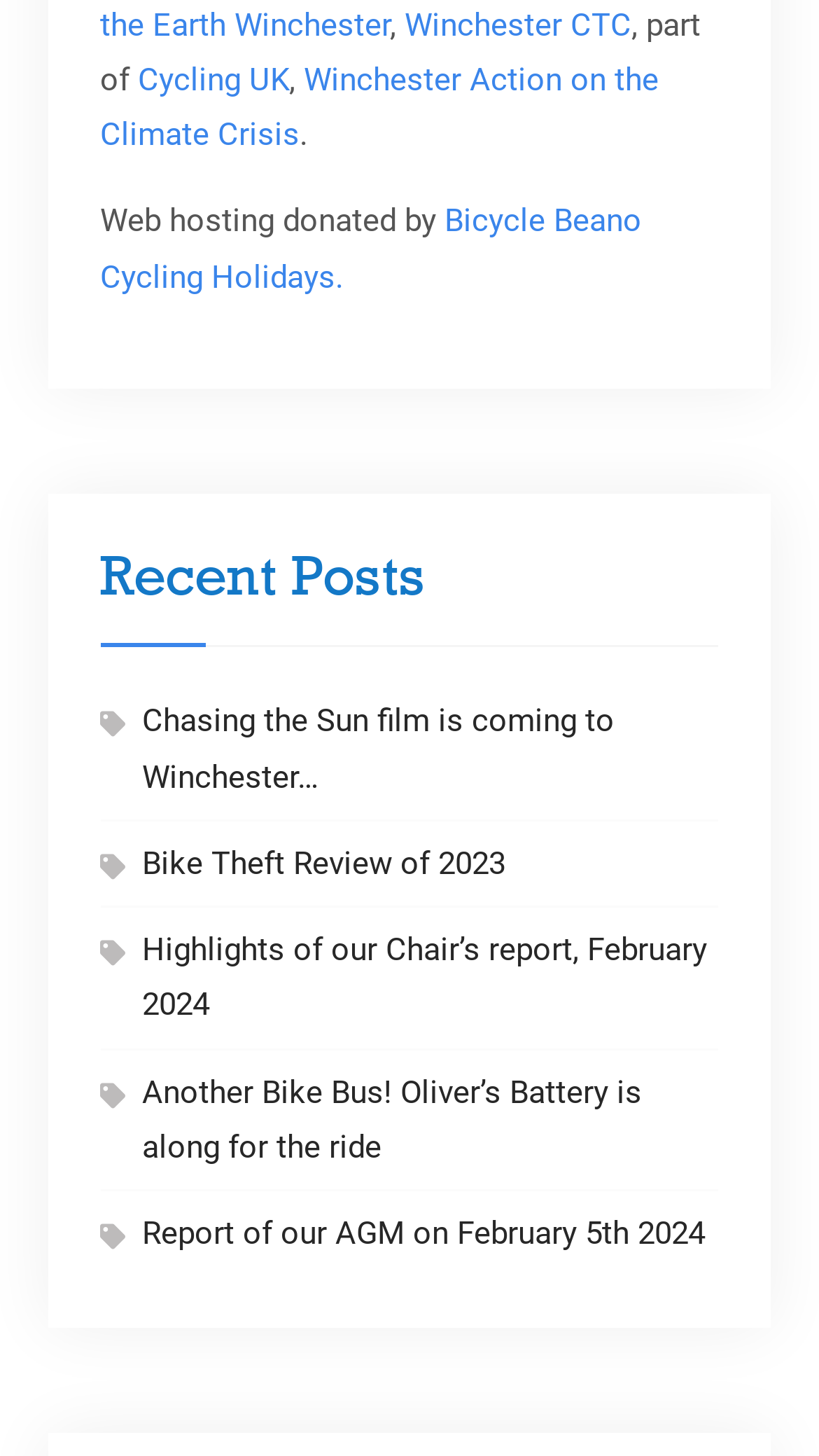Please determine the bounding box coordinates of the element to click in order to execute the following instruction: "view September 2017". The coordinates should be four float numbers between 0 and 1, specified as [left, top, right, bottom].

None